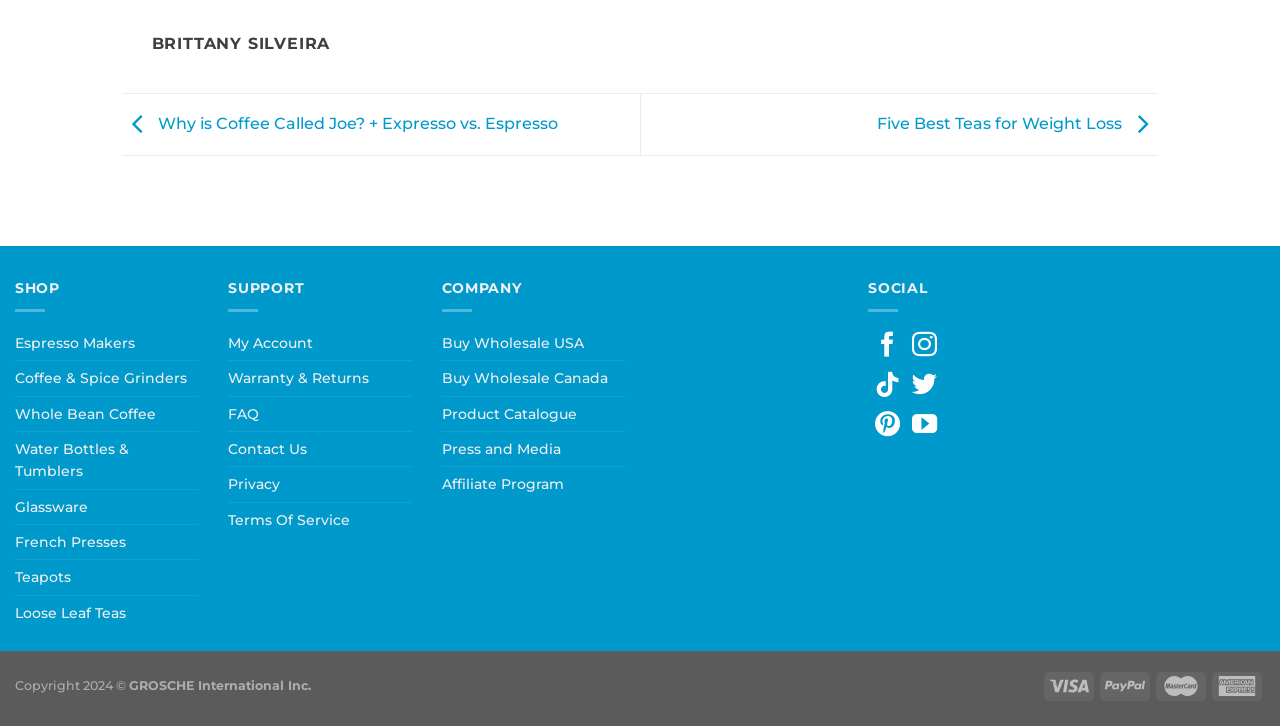Locate the bounding box coordinates of the clickable element to fulfill the following instruction: "Browse 'Espresso Makers' products". Provide the coordinates as four float numbers between 0 and 1 in the format [left, top, right, bottom].

[0.012, 0.449, 0.105, 0.496]